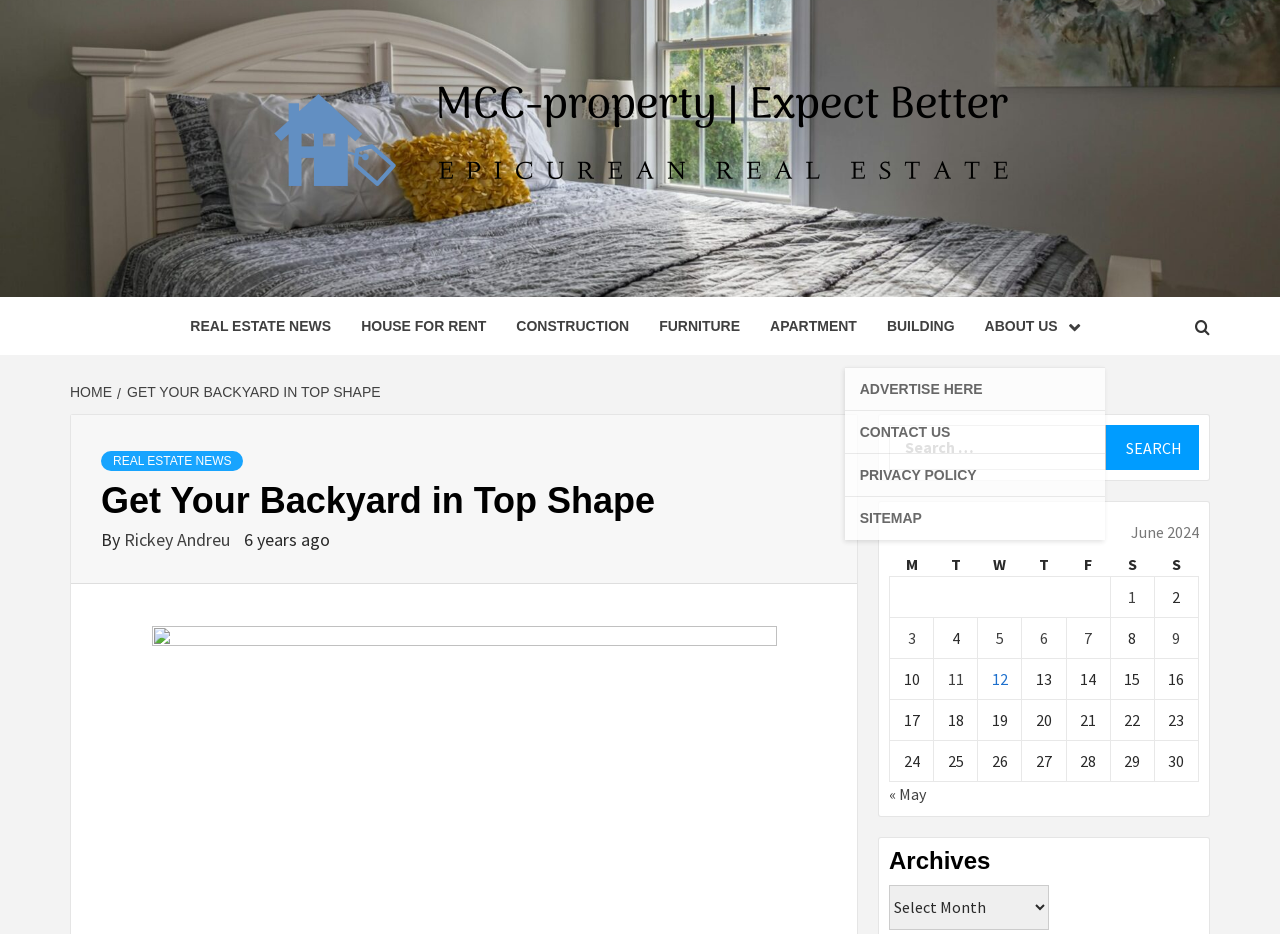Please identify the bounding box coordinates of the element I need to click to follow this instruction: "Go to the about us page".

[0.757, 0.318, 0.863, 0.38]